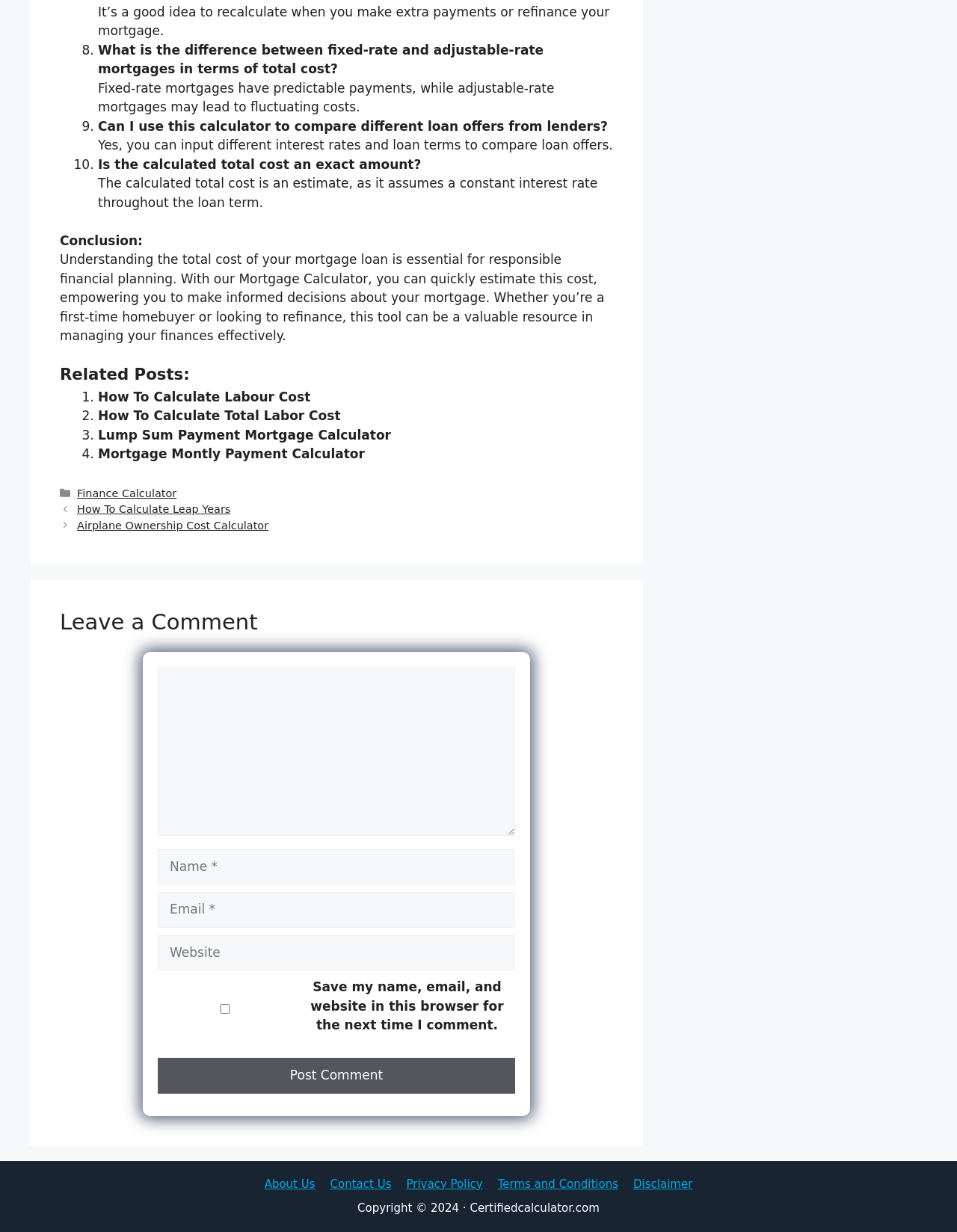What is the estimated total cost based on?
From the image, provide a succinct answer in one word or a short phrase.

Assumptions